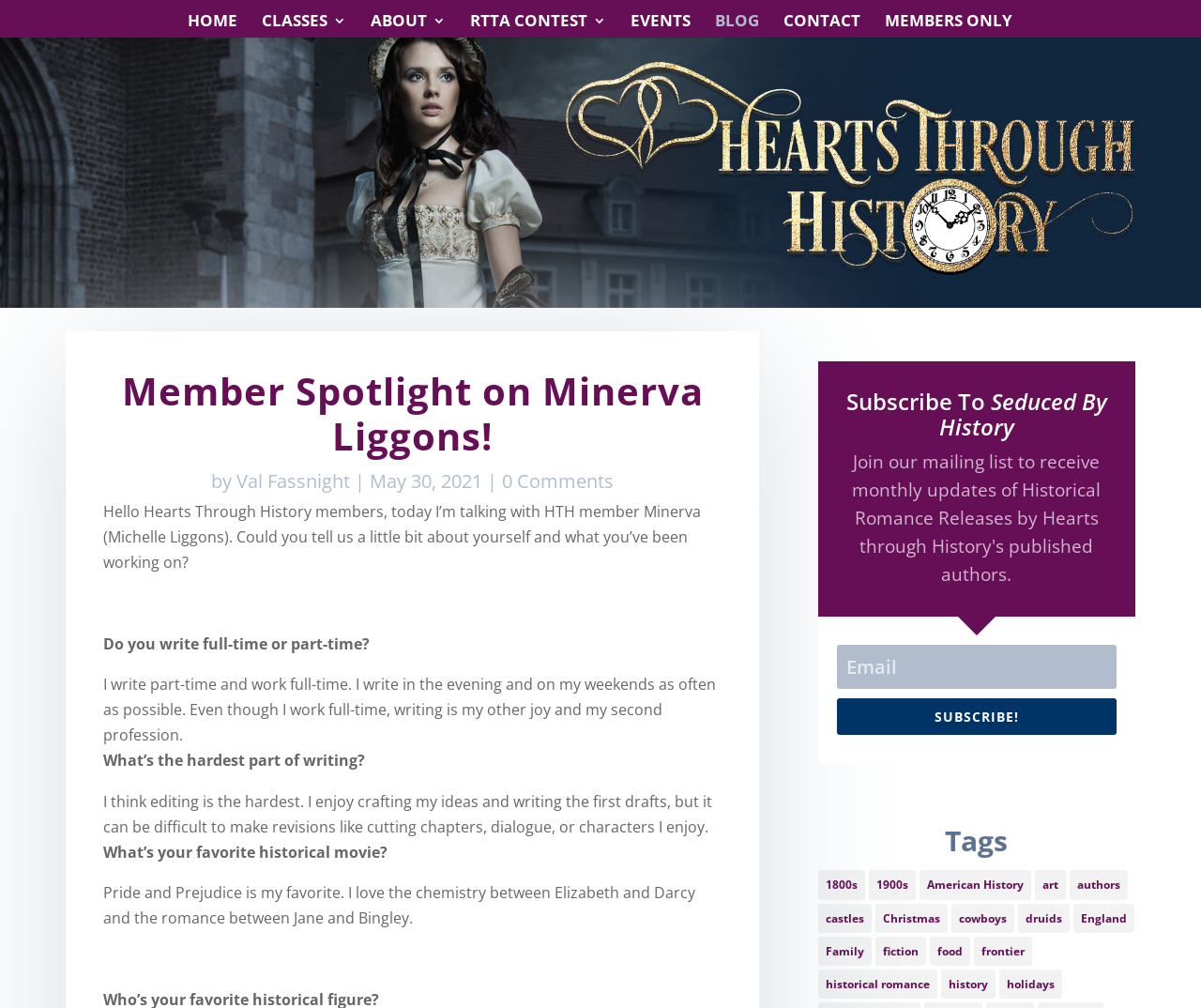Utilize the details in the image to thoroughly answer the following question: What is the topic of the member spotlight?

I found the heading element 'Member Spotlight on Minerva Liggons!' which suggests that the topic of the member spotlight is Minerva Liggons. This is also supported by the text 'Hello Hearts Through History members, today I’m talking with HTH member Minerva (Michelle Liggons).' which is part of the article.